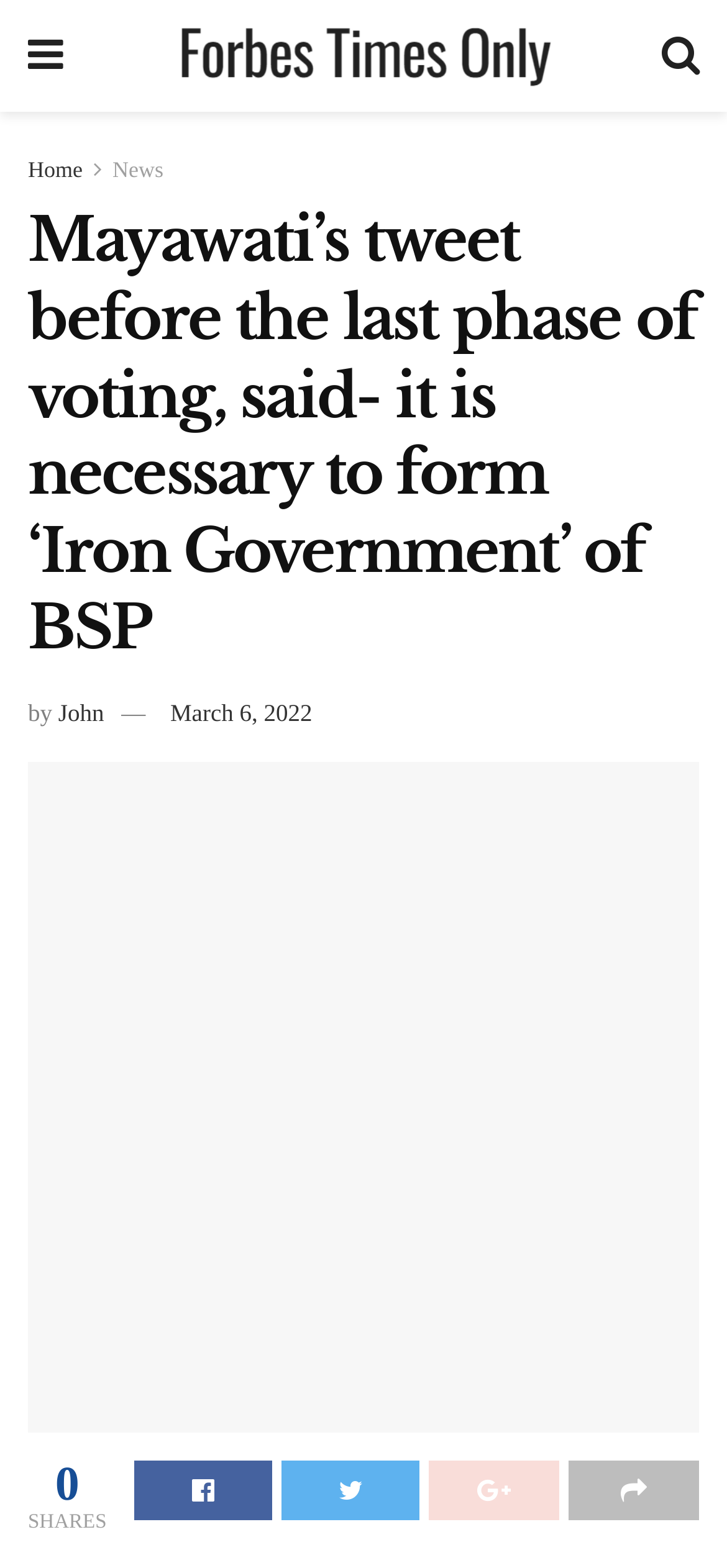Provide the bounding box coordinates of the UI element this sentence describes: "March 6, 2022".

[0.234, 0.445, 0.429, 0.463]